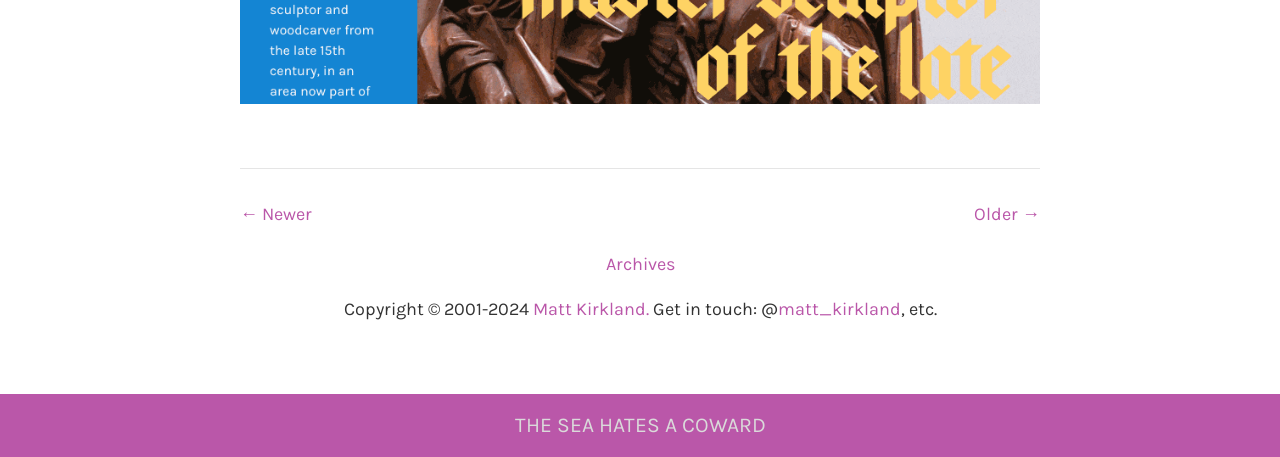How many links are there in the footer?
Based on the screenshot, provide your answer in one word or phrase.

4